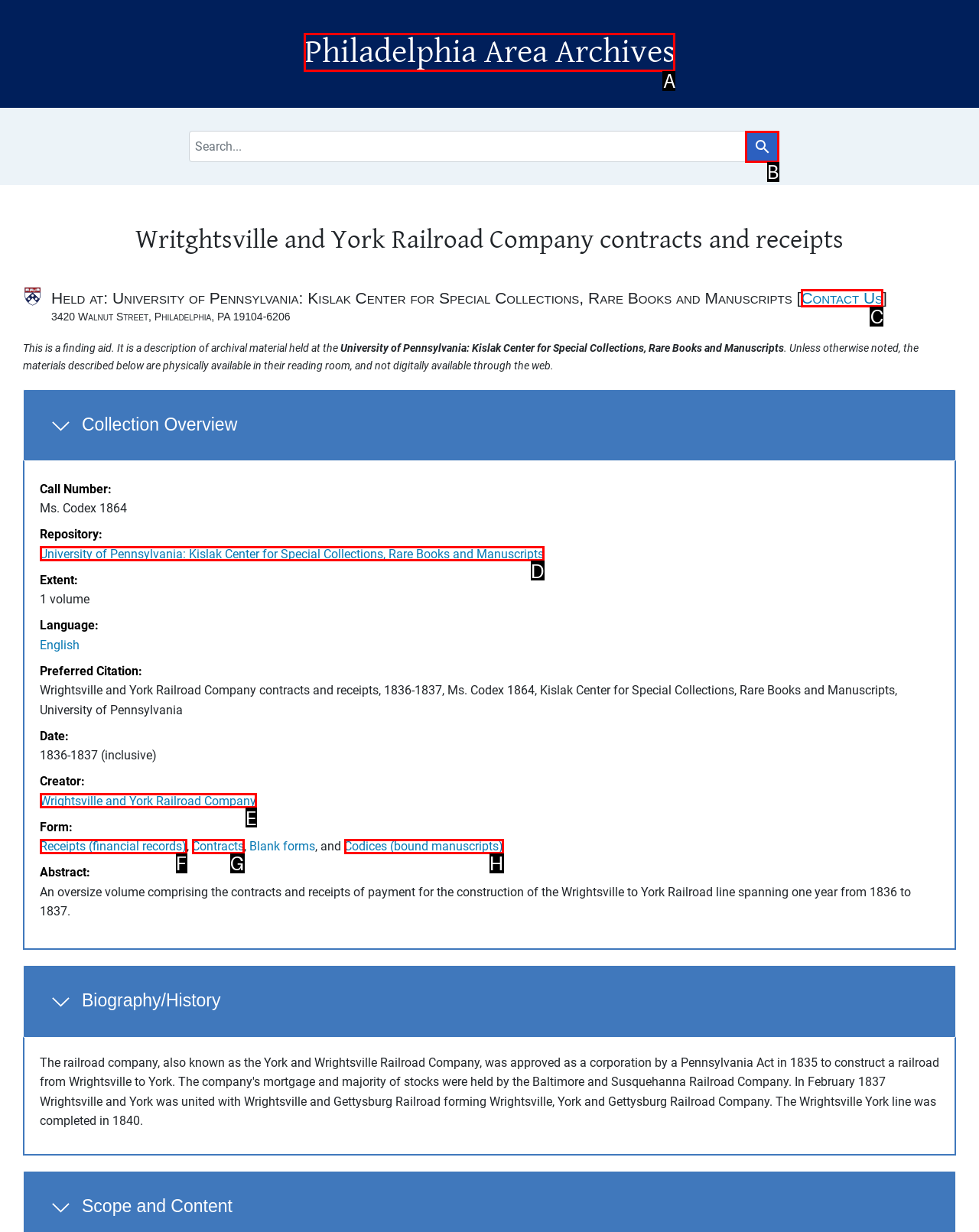Which UI element should you click on to achieve the following task: Go to the 'DOCUMENTATION' page? Provide the letter of the correct option.

None